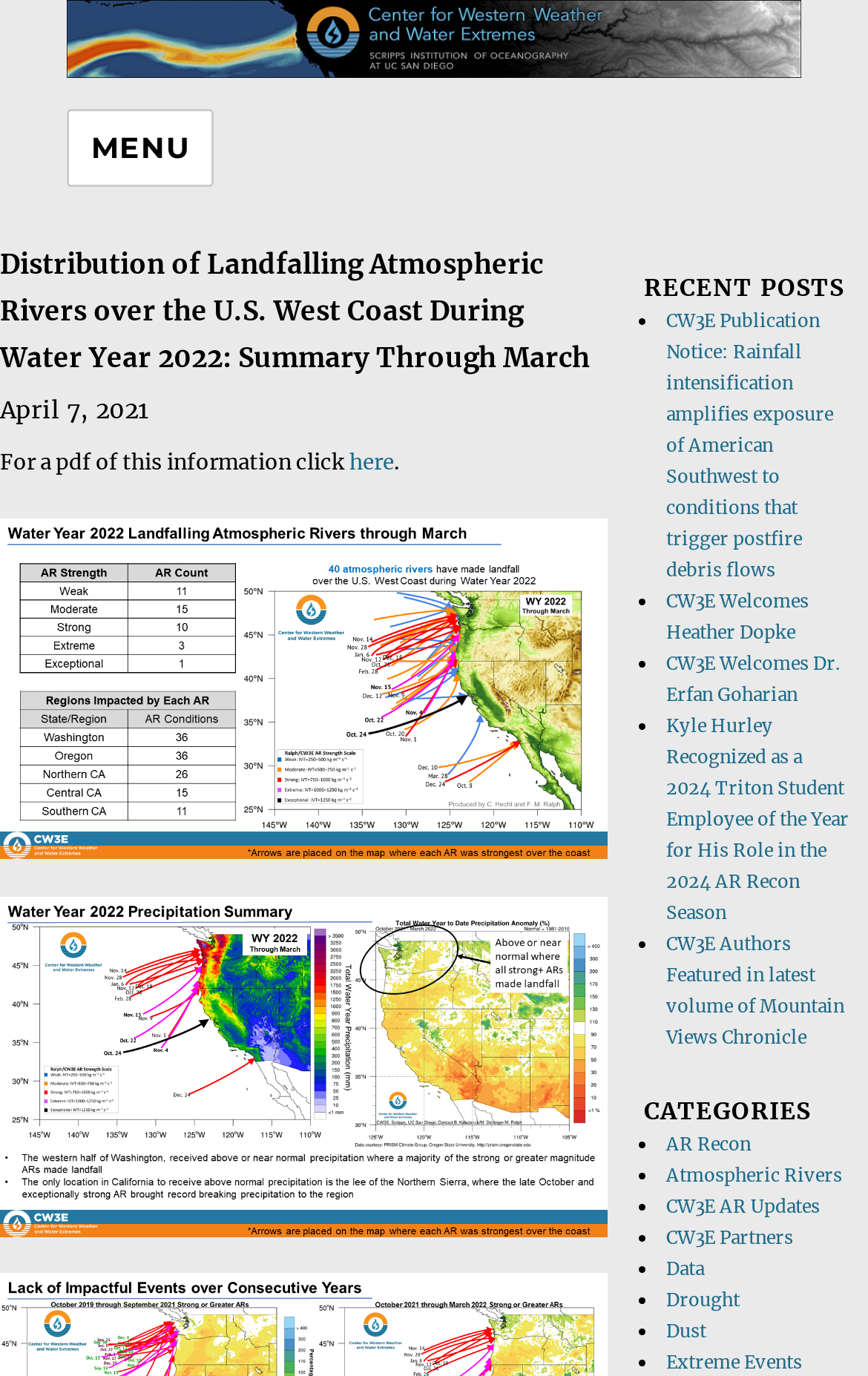Give a concise answer of one word or phrase to the question: 
How many recent posts are listed on the webpage?

5